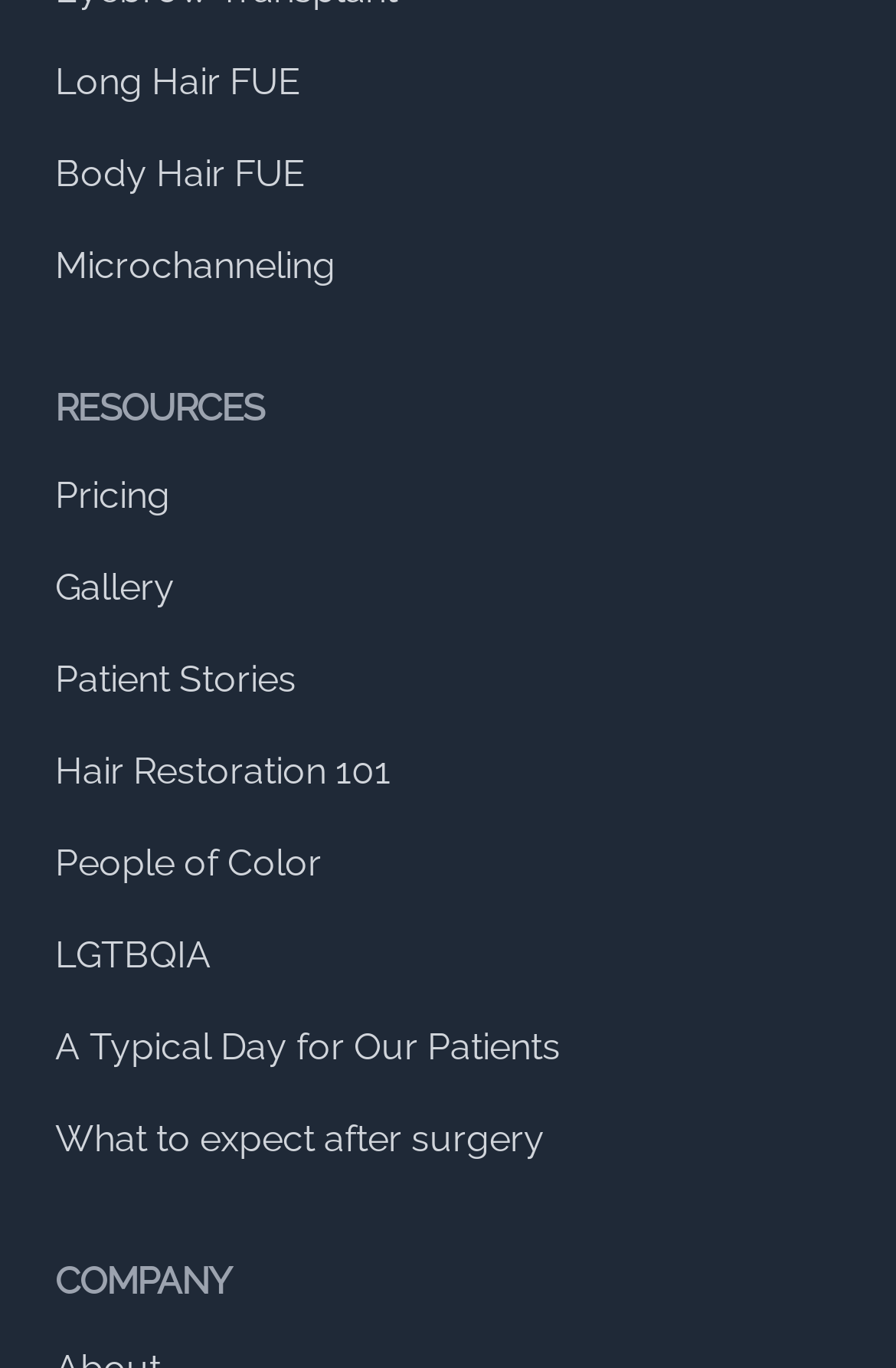Refer to the image and answer the question with as much detail as possible: What is the second section on the webpage?

After the 'RESOURCES' section, the webpage has a second section titled 'COMPANY', which may provide information about the company or organization behind the webpage.